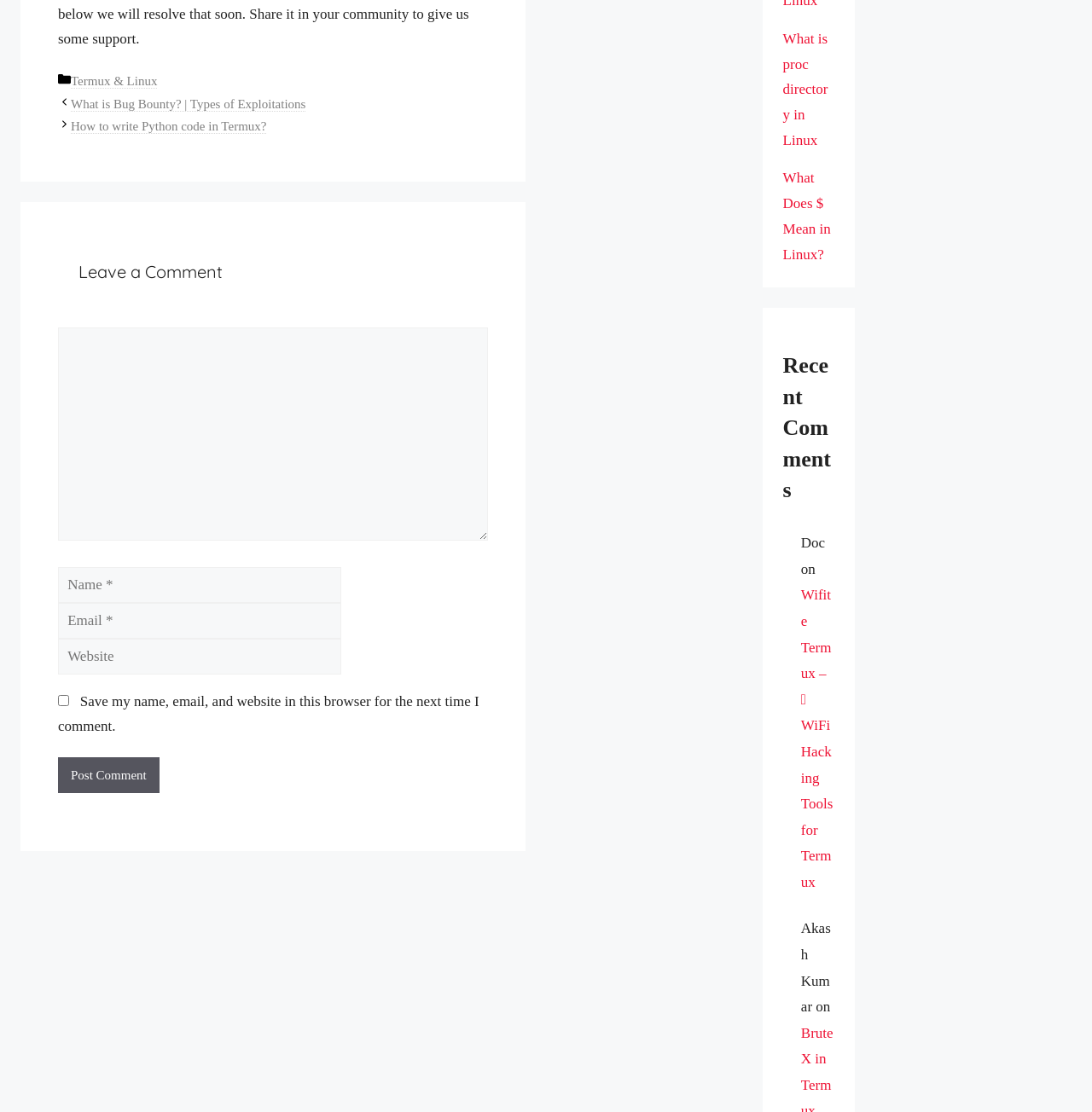Please reply with a single word or brief phrase to the question: 
What is the category of the first post?

Termux & Linux